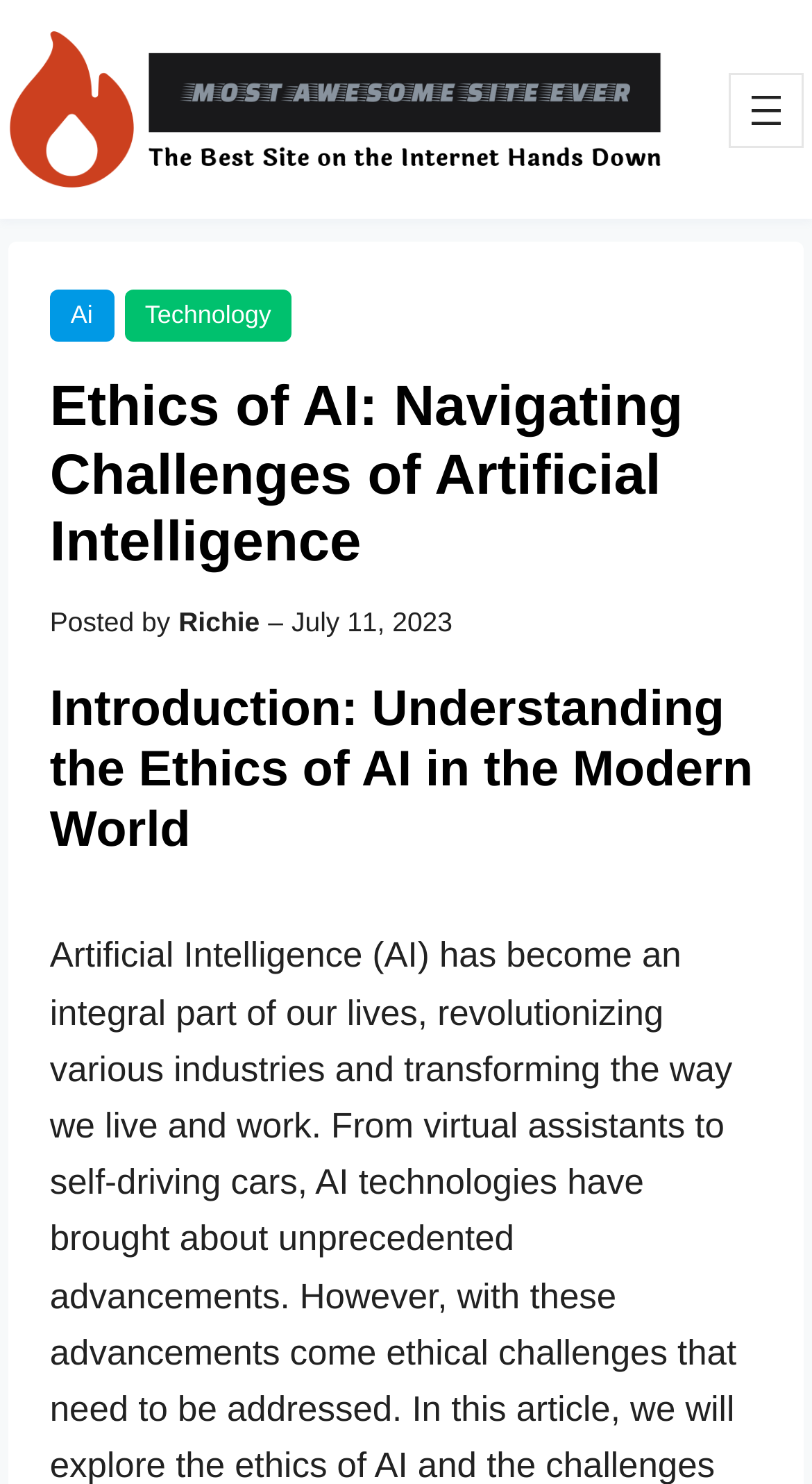Summarize the webpage in an elaborate manner.

The webpage is about the ethics of AI, with a focus on navigating its challenges for a responsible future. At the top left, there is a link to "Most Awesome Site Ever" accompanied by an image with the same name. On the top right, there is a navigation menu labeled "Navigation 2" with an "Open menu" button that has a popup dialog. The button is accompanied by a small image.

Below the navigation menu, there are three links: "Ai", "Technology", and the title of the webpage, "Ethics of AI: Navigating Challenges of Artificial Intelligence", which is a heading. The title is followed by a posting information section, which includes the text "Posted by", the author's name "Richie", a dash, and the posting date "July 11, 2023".

Further down, there is a heading that reads "Introduction: Understanding the Ethics of AI in the Modern World". The webpage has a total of three headings, two links, one button, and two images. The elements are arranged in a clean and organized manner, making it easy to navigate and read.